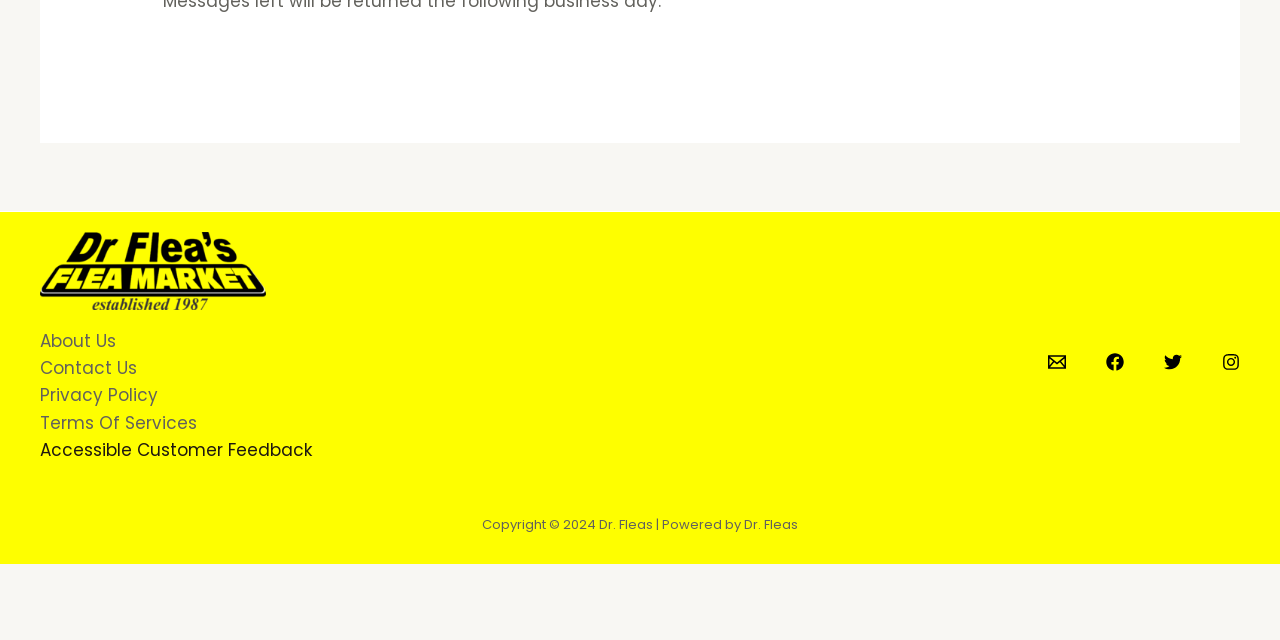For the following element description, predict the bounding box coordinates in the format (top-left x, top-left y, bottom-right x, bottom-right y). All values should be floating point numbers between 0 and 1. Description: Accessible Customer Feedback

[0.016, 0.682, 0.244, 0.725]